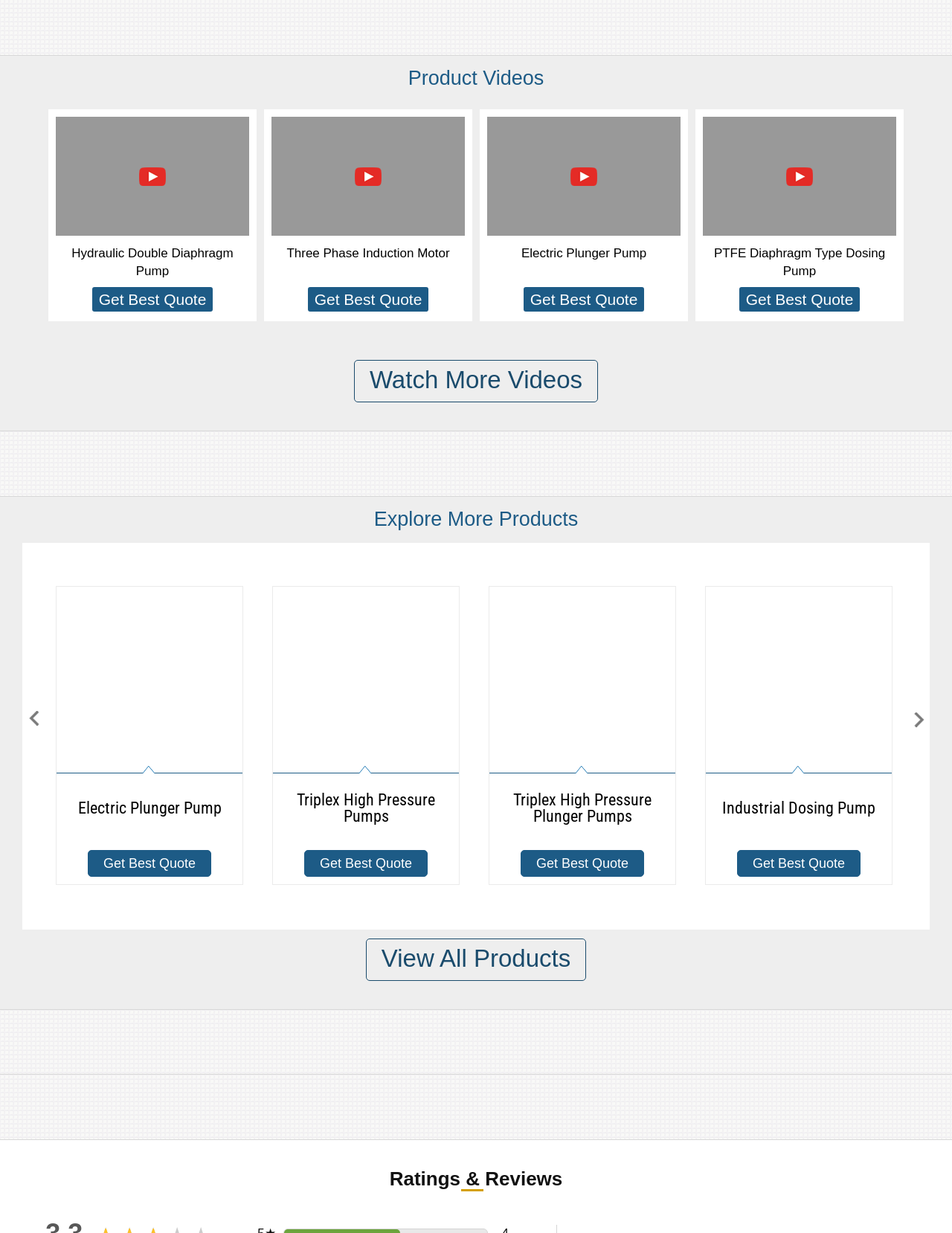Locate the bounding box coordinates of the element I should click to achieve the following instruction: "View all products".

[0.384, 0.761, 0.616, 0.796]